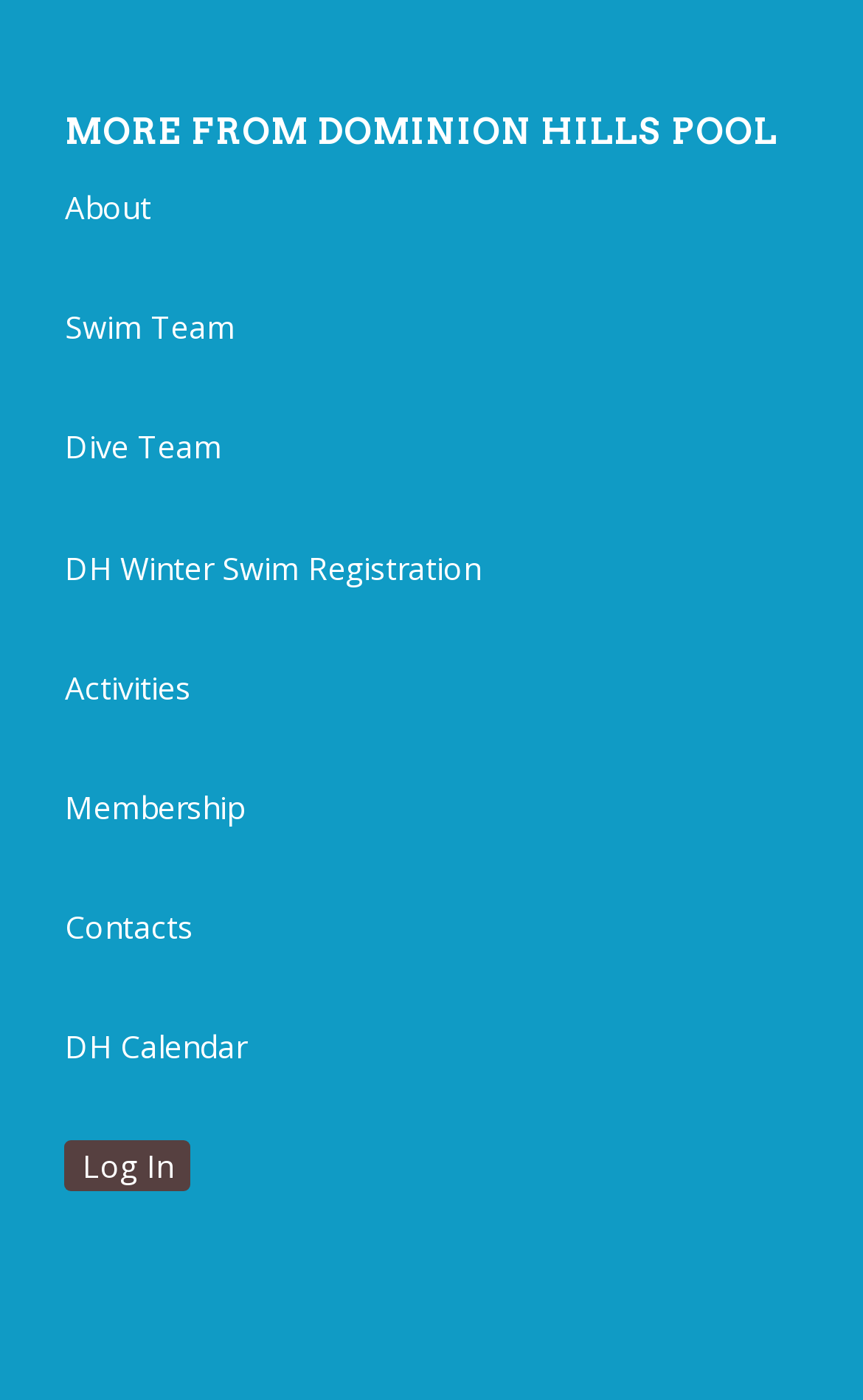Provide a single word or phrase answer to the question: 
How many characters are in the heading 'MORE FROM DOMINION HILLS POOL'?

29